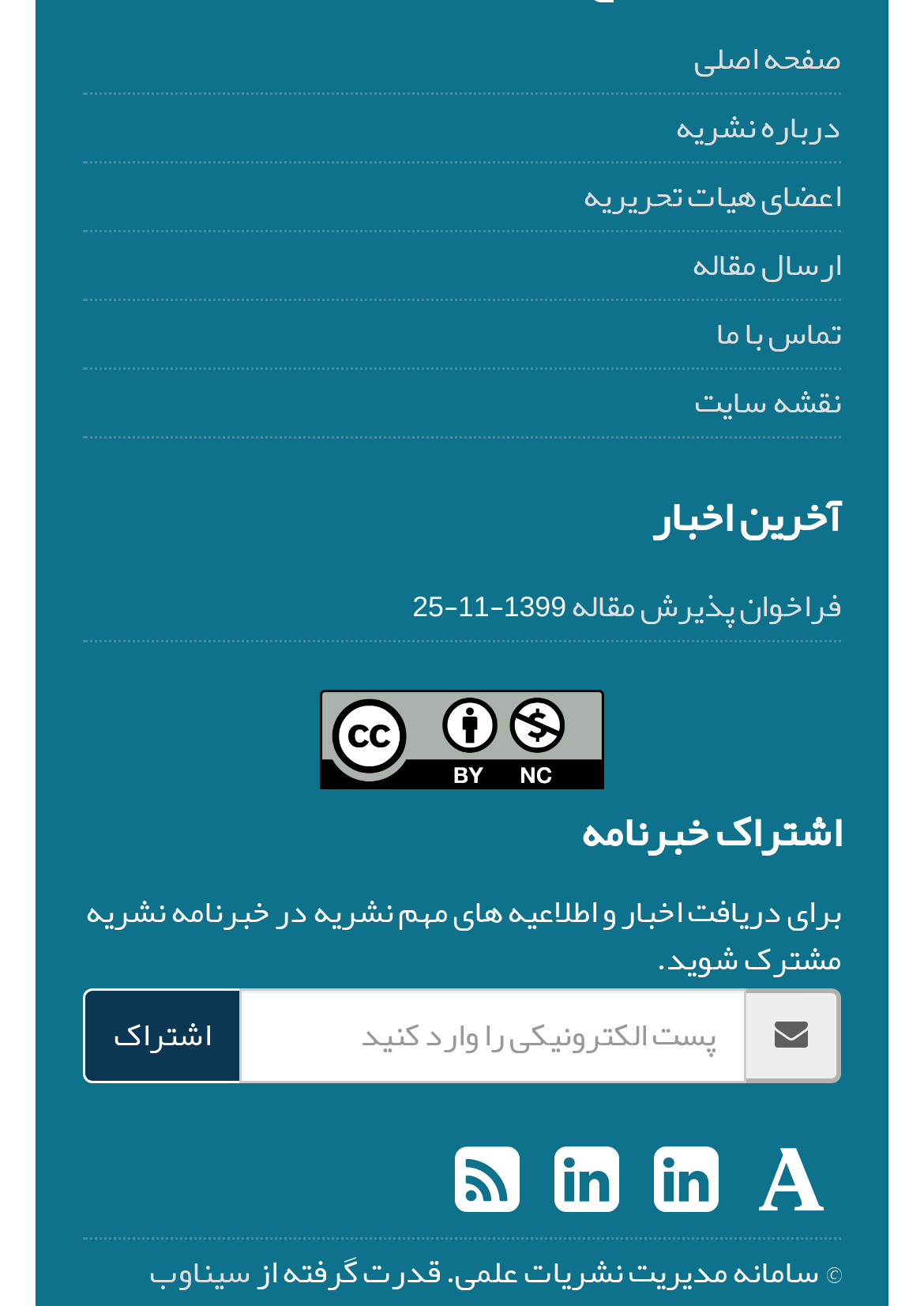What is the latest news section title?
Based on the visual details in the image, please answer the question thoroughly.

I found the heading element with the text 'آخرین اخبار' which is located at the top of the webpage, indicating that it is the title of the latest news section.